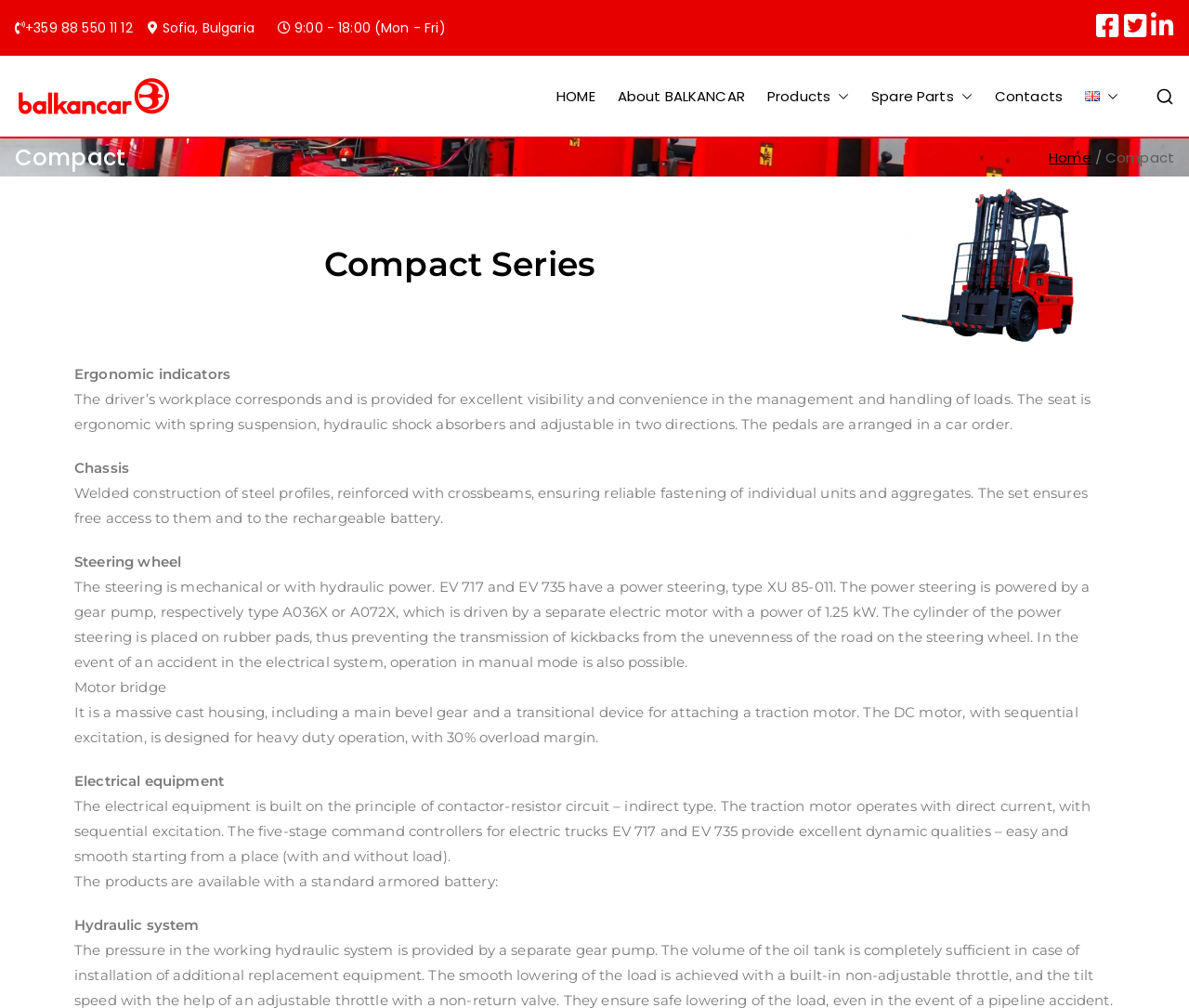Determine the bounding box for the described HTML element: "alt="English"". Ensure the coordinates are four float numbers between 0 and 1 in the format [left, top, right, bottom].

[0.912, 0.09, 0.941, 0.101]